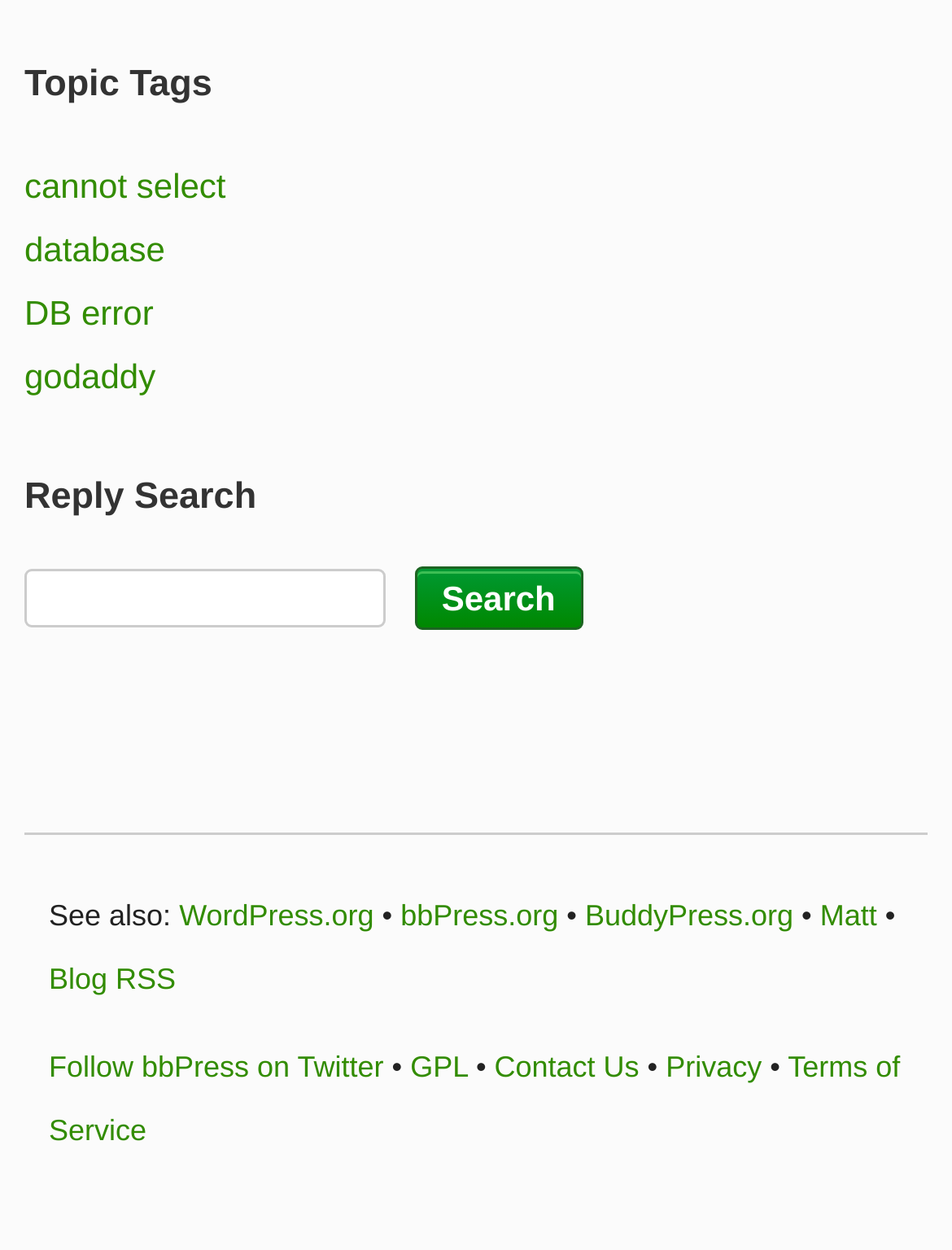Locate the bounding box coordinates of the area you need to click to fulfill this instruction: 'Contact Us'. The coordinates must be in the form of four float numbers ranging from 0 to 1: [left, top, right, bottom].

[0.519, 0.839, 0.671, 0.867]